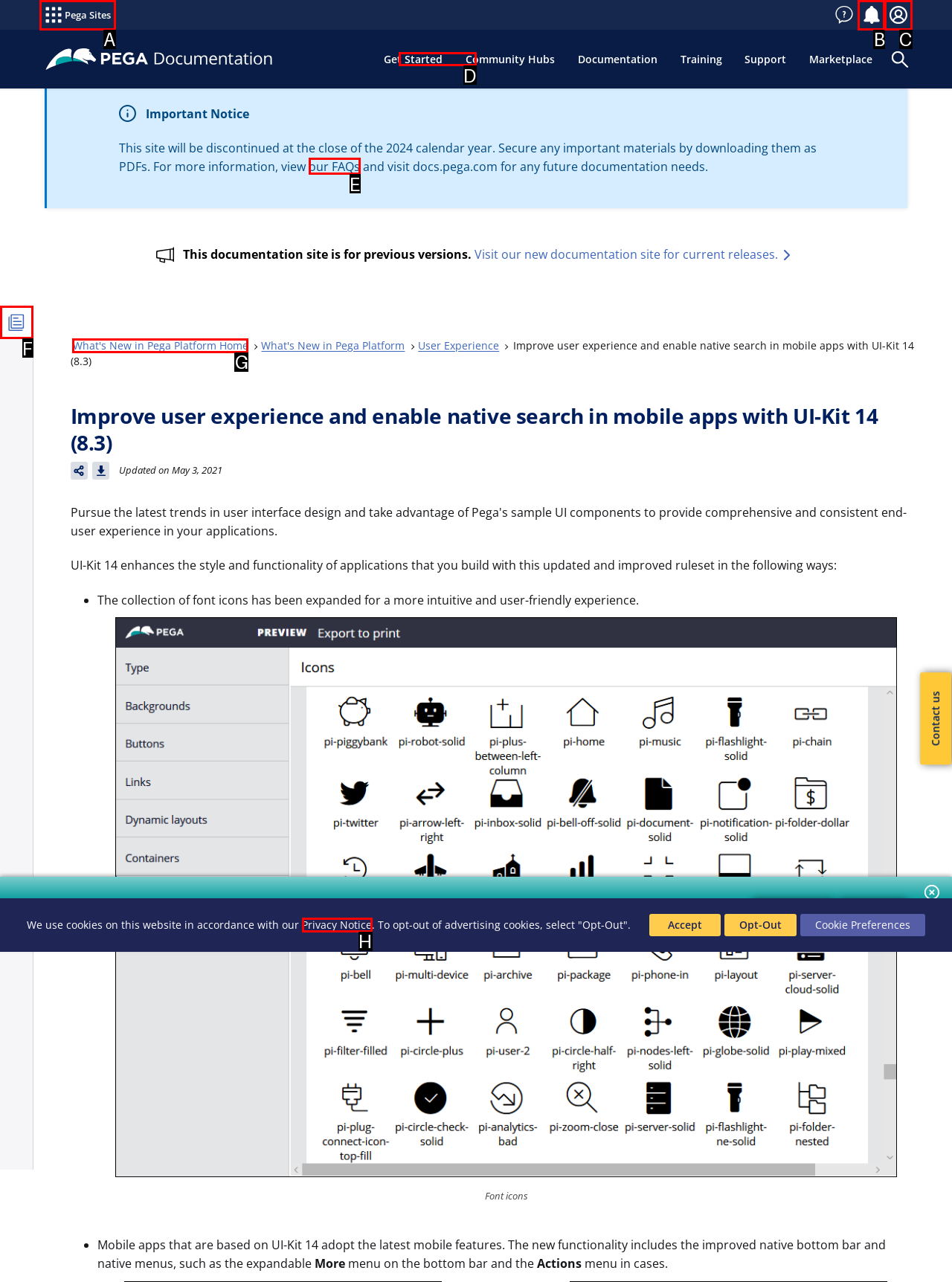Determine which option fits the following description: Get Started
Answer with the corresponding option's letter directly.

D